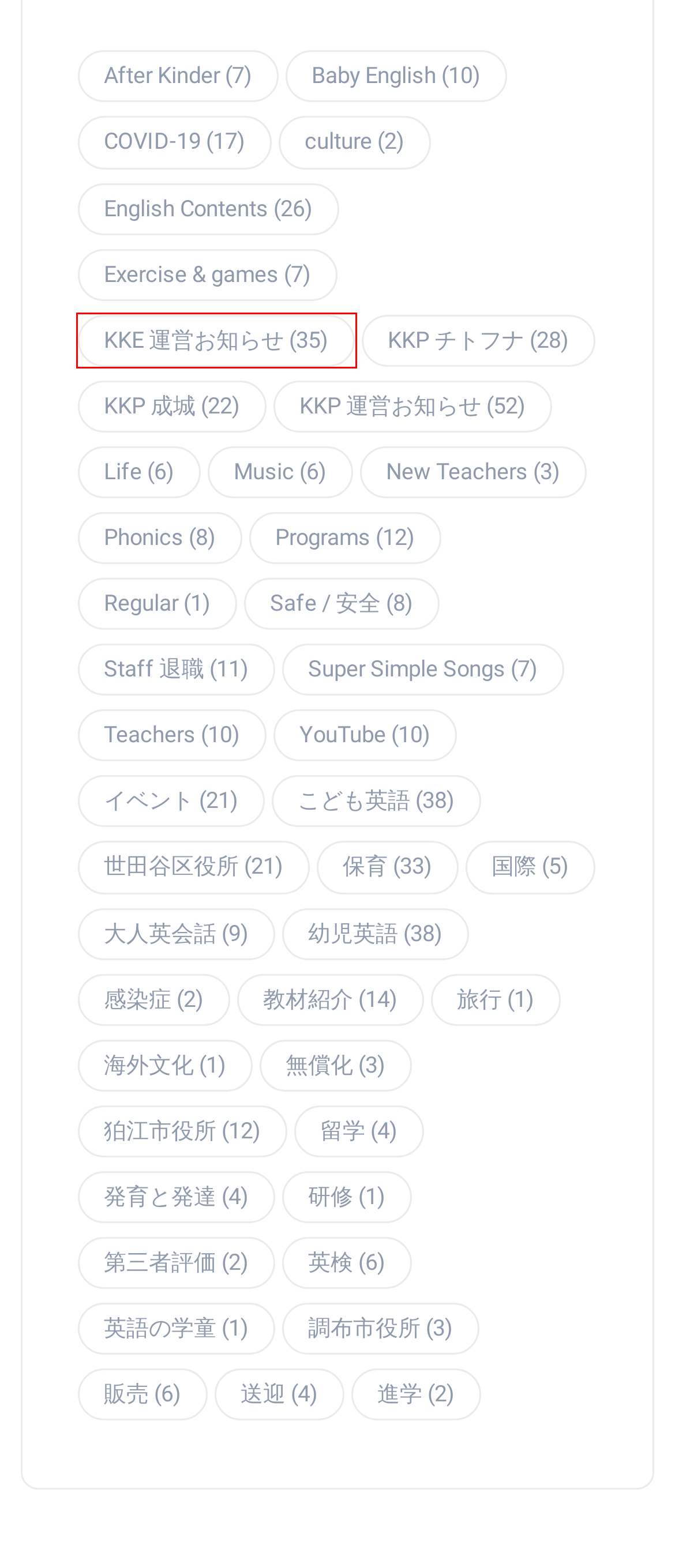Given a screenshot of a webpage with a red bounding box around a UI element, please identify the most appropriate webpage description that matches the new webpage after you click on the element. Here are the candidates:
A. KKE 運営お知らせに関連した記事一覧 | 英語の扉に Knock! Knock!
B. 送迎に関連した記事一覧 | 英語の扉に Knock! Knock!
C. Phonicsに関連した記事一覧 | 英語の扉に Knock! Knock!
D. 保育に関連した記事一覧 | 英語の扉に Knock! Knock!
E. COVID-19に関連した記事一覧 | 英語の扉に Knock! Knock!
F. 海外文化に関連した記事一覧 | 英語の扉に Knock! Knock!
G. cultureに関連した記事一覧 | 英語の扉に Knock! Knock!
H. 留学に関連した記事一覧 | 英語の扉に Knock! Knock!

A